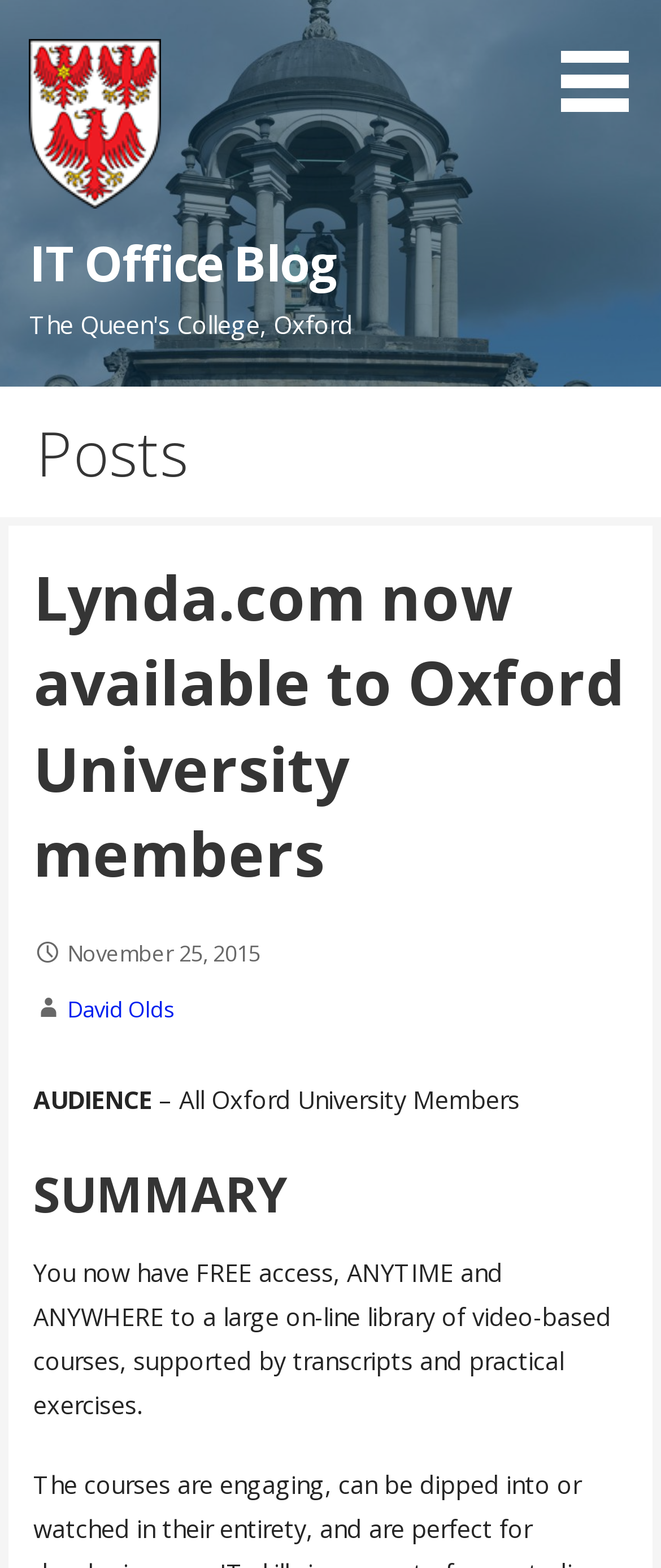What type of content is available on Lynda.com?
We need a detailed and exhaustive answer to the question. Please elaborate.

The type of content available on Lynda.com can be determined by looking at the summary section of the post, which says 'a large on-line library of video-based courses, supported by transcripts and practical exercises'.